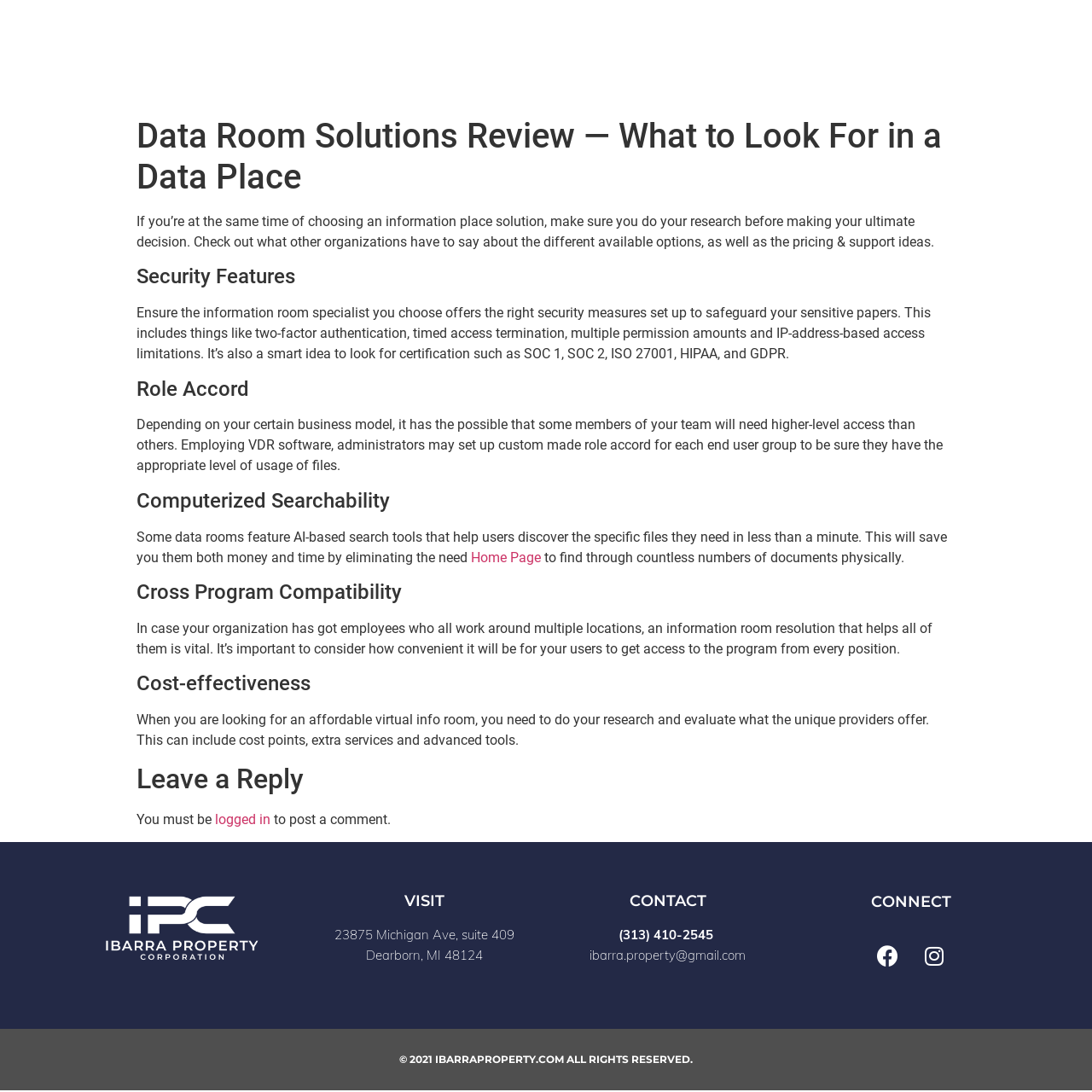Using the provided description About, find the bounding box coordinates for the UI element. Provide the coordinates in (top-left x, top-left y, bottom-right x, bottom-right y) format, ensuring all values are between 0 and 1.

[0.055, 0.039, 0.124, 0.061]